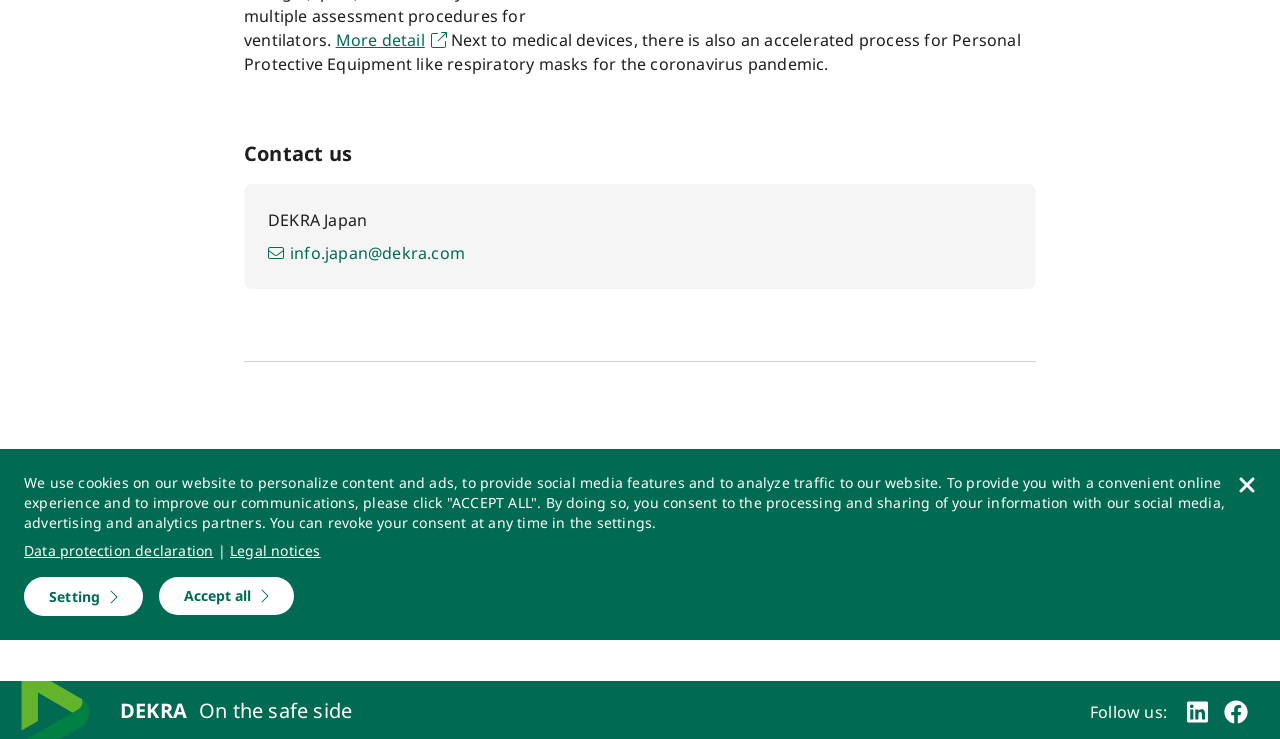Please find the bounding box coordinates in the format (top-left x, top-left y, bottom-right x, bottom-right y) for the given element description. Ensure the coordinates are floating point numbers between 0 and 1. Description: Data protection declaration

[0.019, 0.732, 0.167, 0.759]